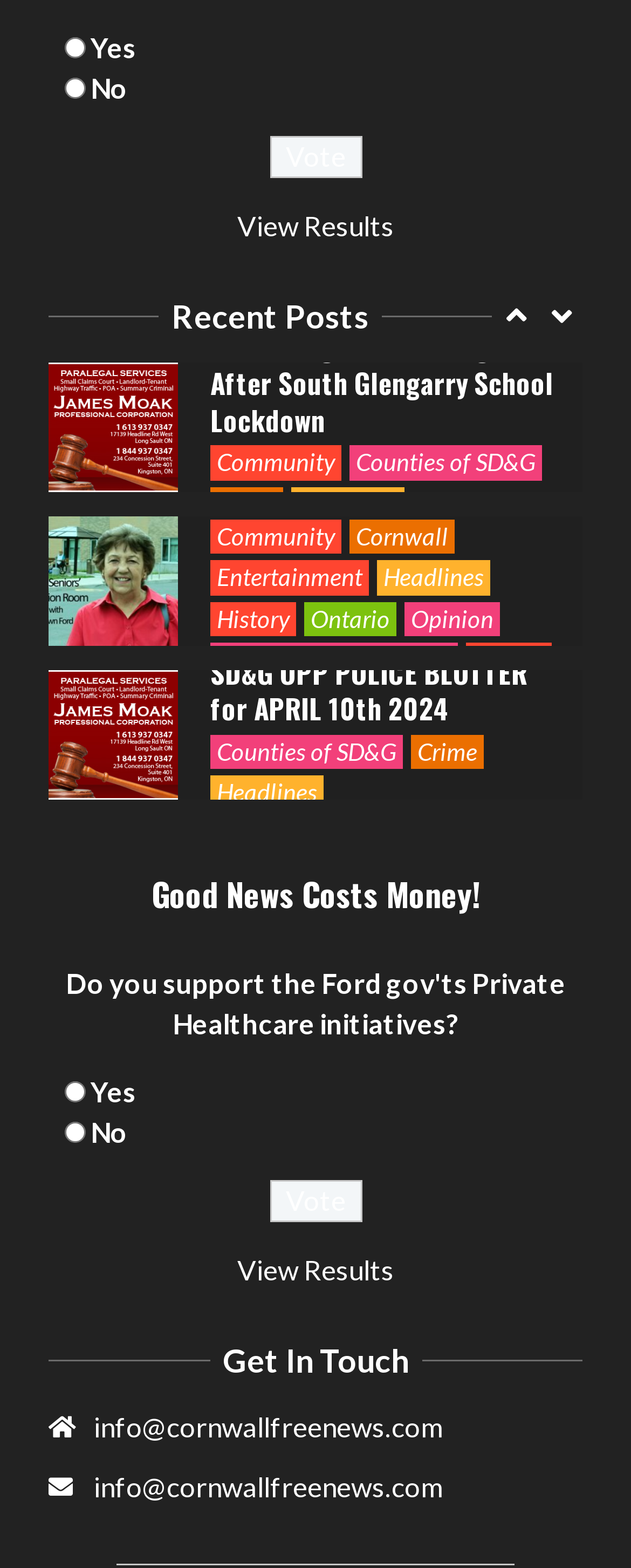Determine the bounding box coordinates of the section I need to click to execute the following instruction: "View Results". Provide the coordinates as four float numbers between 0 and 1, i.e., [left, top, right, bottom].

[0.376, 0.133, 0.624, 0.155]